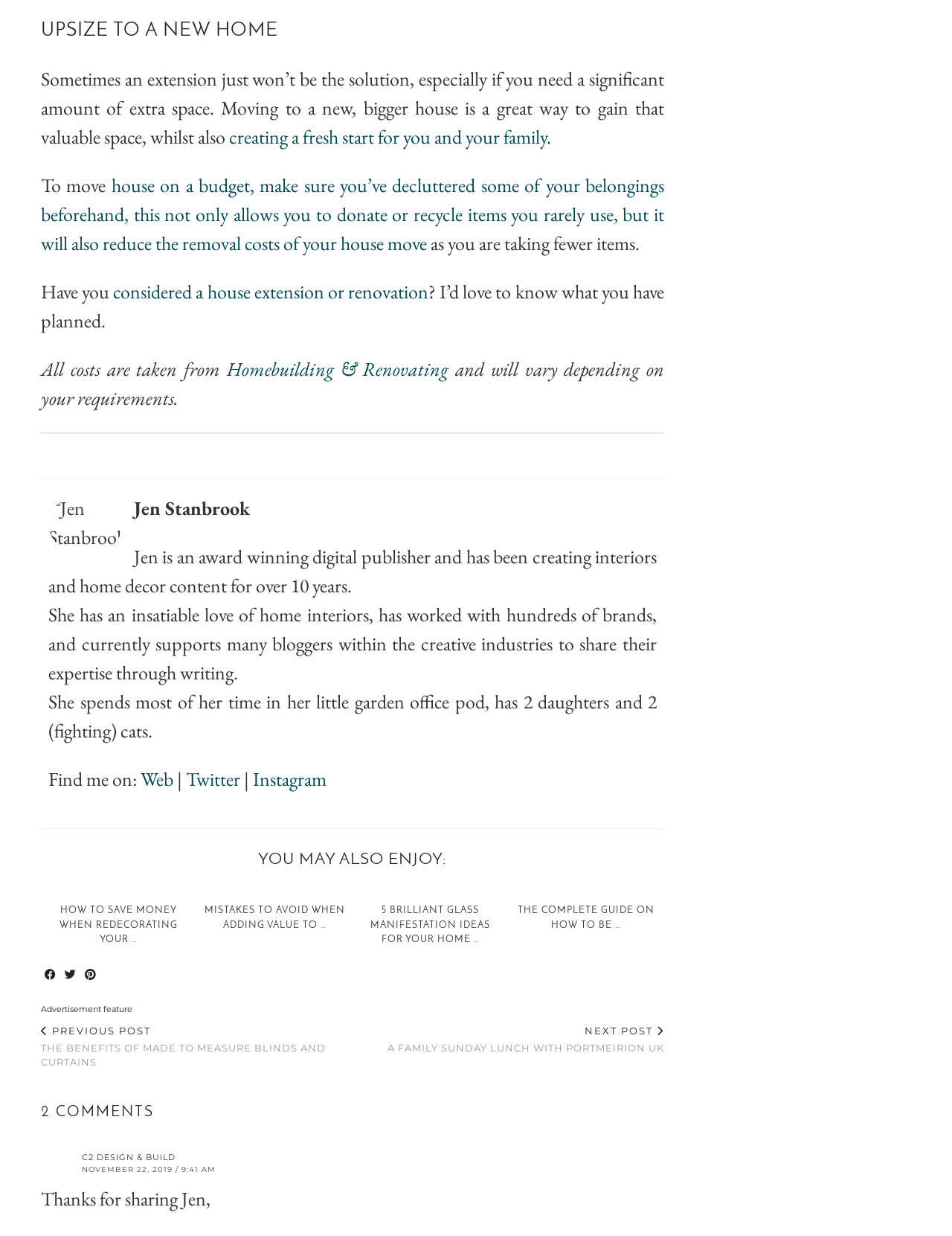Determine the bounding box for the described HTML element: "Twitter". Ensure the coordinates are four float numbers between 0 and 1 in the format [left, top, right, bottom].

[0.195, 0.62, 0.252, 0.64]